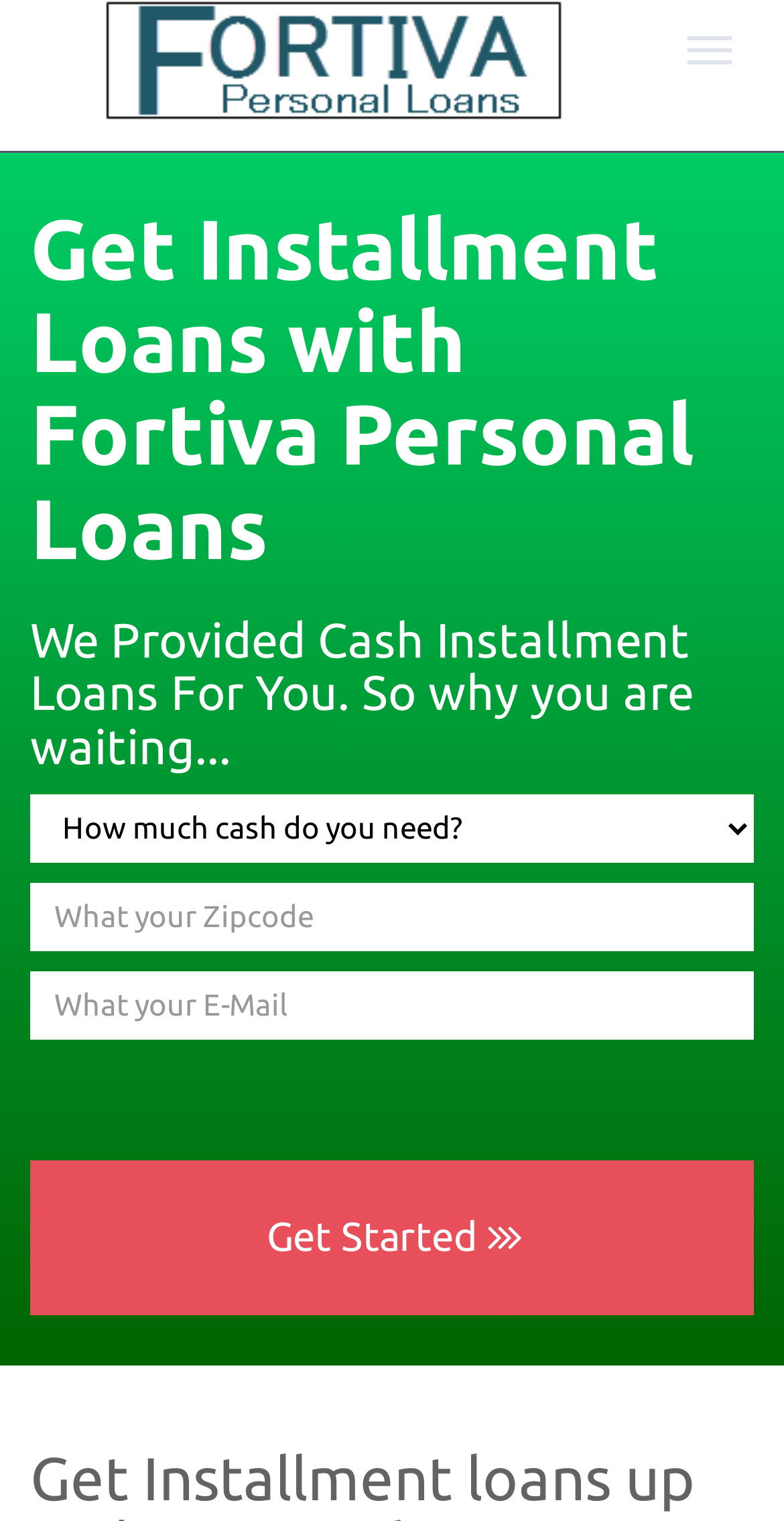What is the button at the bottom of the page for?
Answer the question with a detailed and thorough explanation.

I determined the answer by looking at the button element at coordinates [0.038, 0.763, 0.962, 0.864] and its description as a button with the text 'Get Started   '. This suggests that the button is used to initiate the process of getting started with Fortiva Personal Loans.